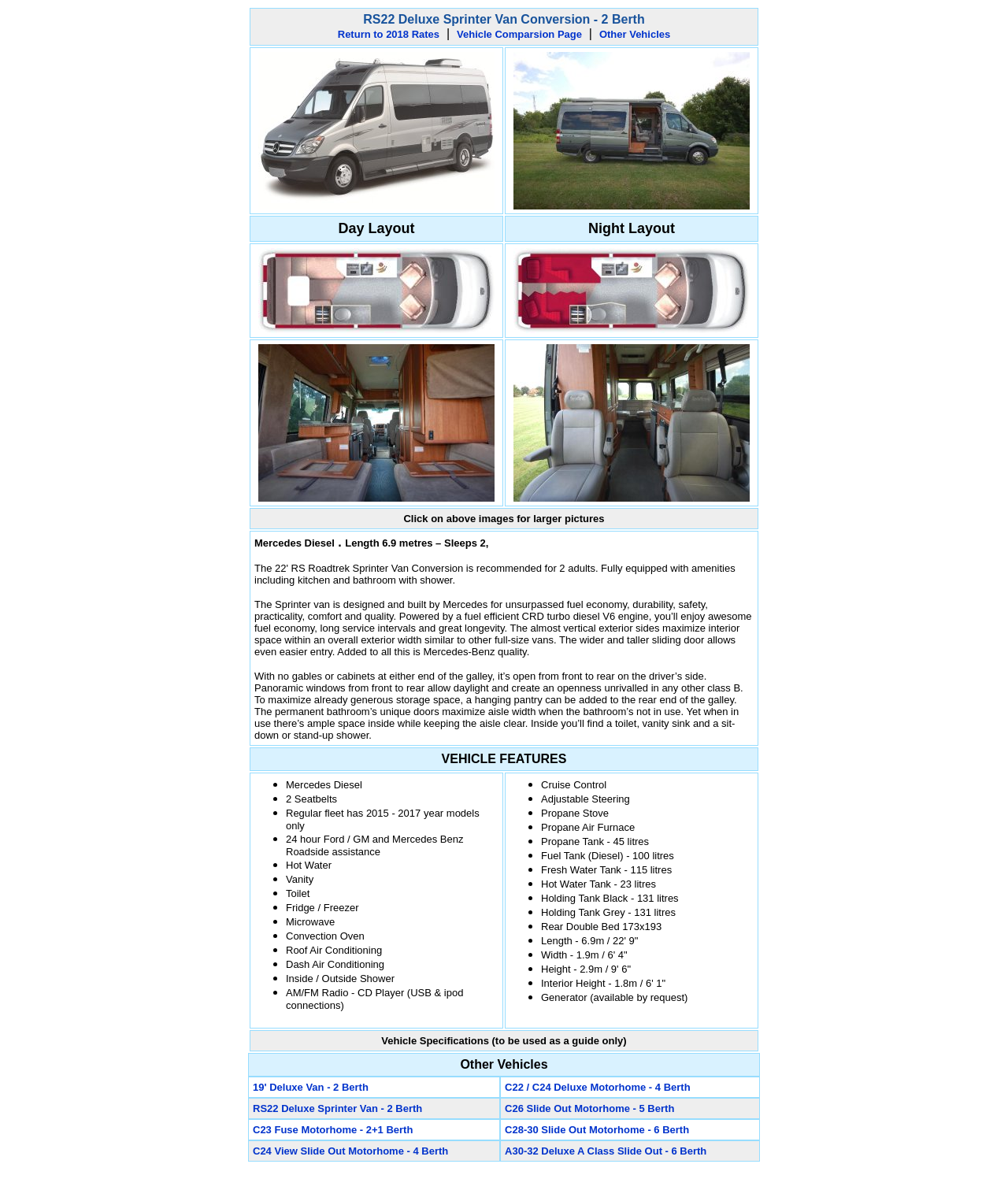Find the bounding box coordinates of the clickable element required to execute the following instruction: "View Larger Image". Provide the coordinates as four float numbers between 0 and 1, i.e., [left, top, right, bottom].

[0.256, 0.165, 0.491, 0.176]